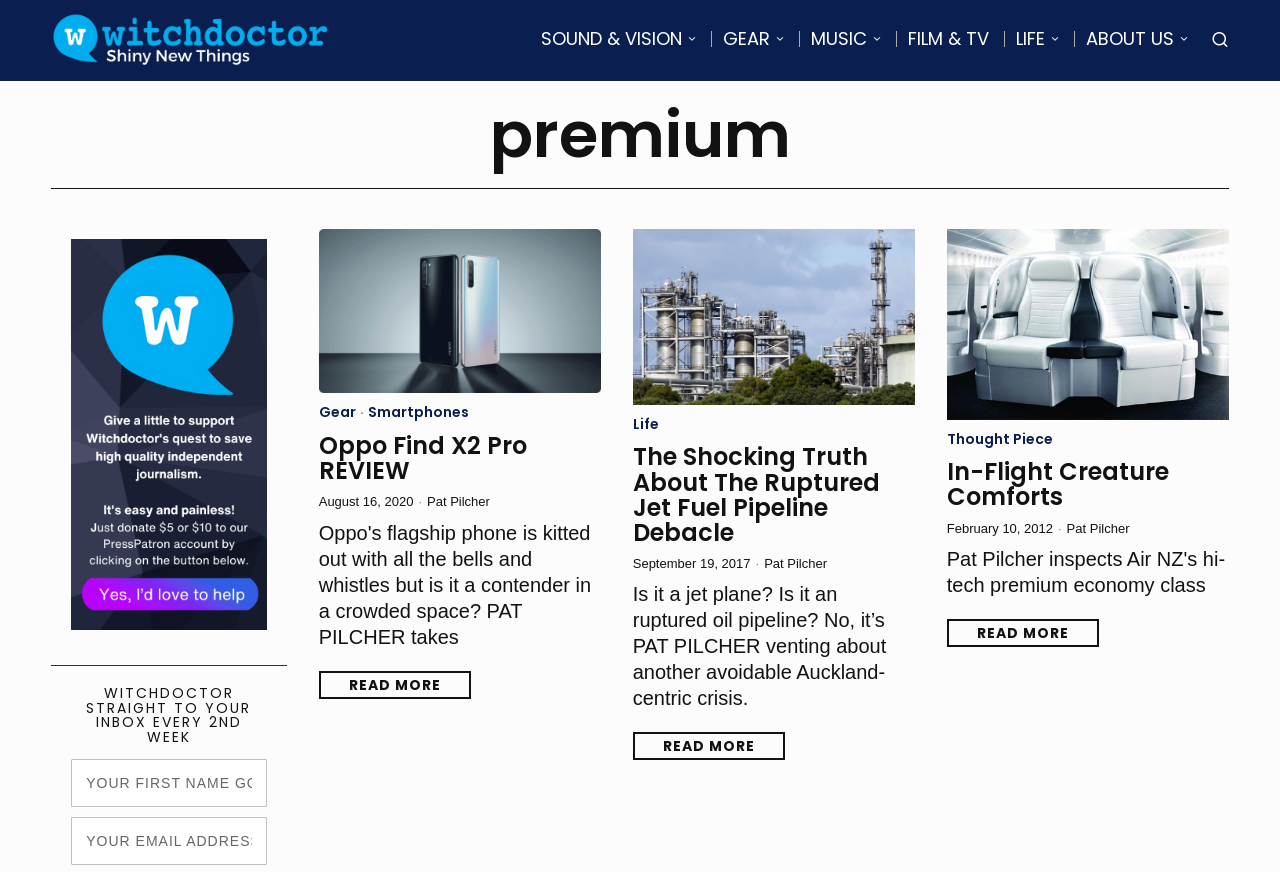Determine the coordinates of the bounding box that should be clicked to complete the instruction: "Enter your email address". The coordinates should be represented by four float numbers between 0 and 1: [left, top, right, bottom].

[0.056, 0.937, 0.208, 0.992]